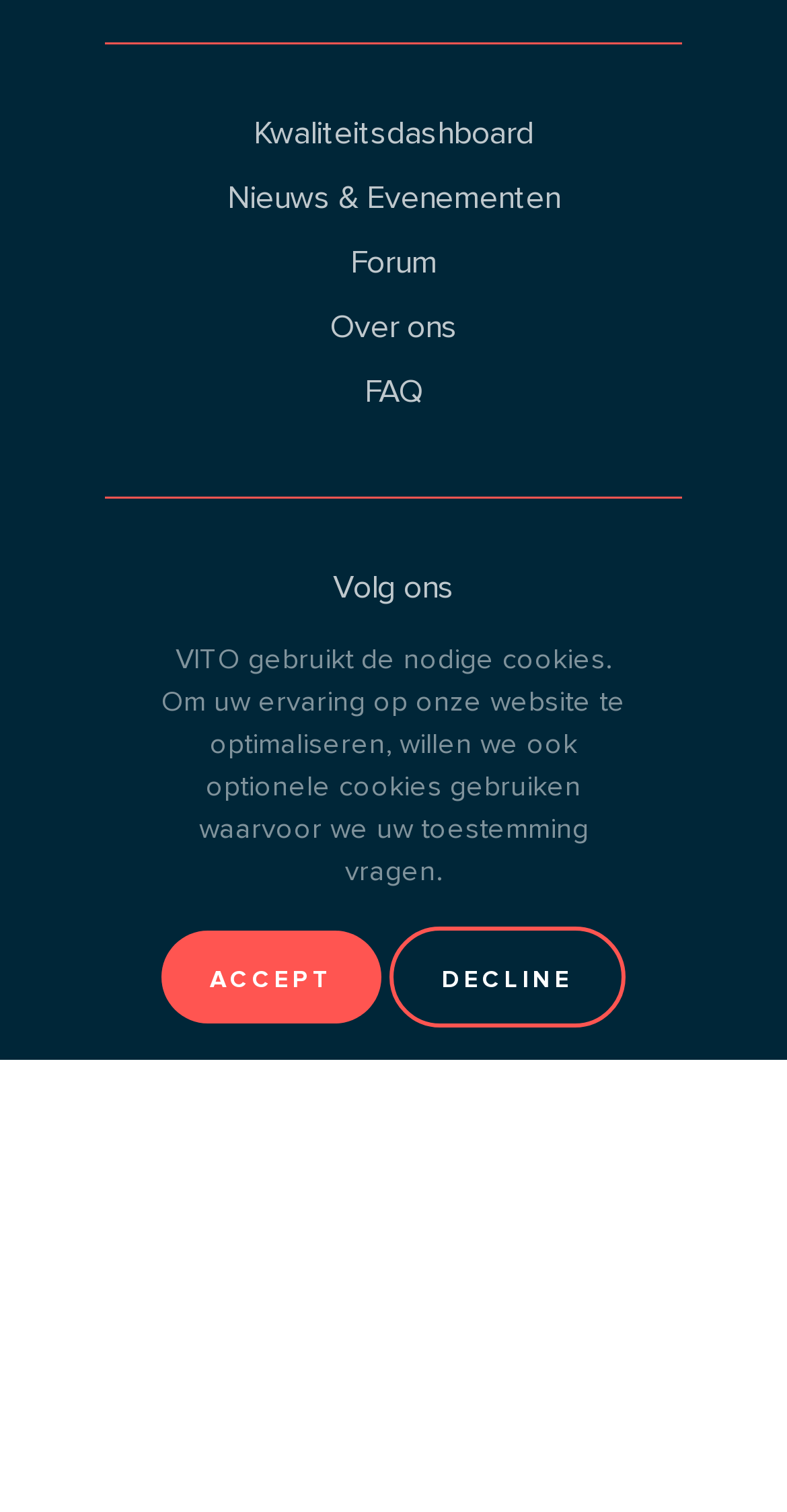Please identify the bounding box coordinates of the clickable area that will fulfill the following instruction: "Visit the Forum". The coordinates should be in the format of four float numbers between 0 and 1, i.e., [left, top, right, bottom].

[0.445, 0.163, 0.555, 0.184]